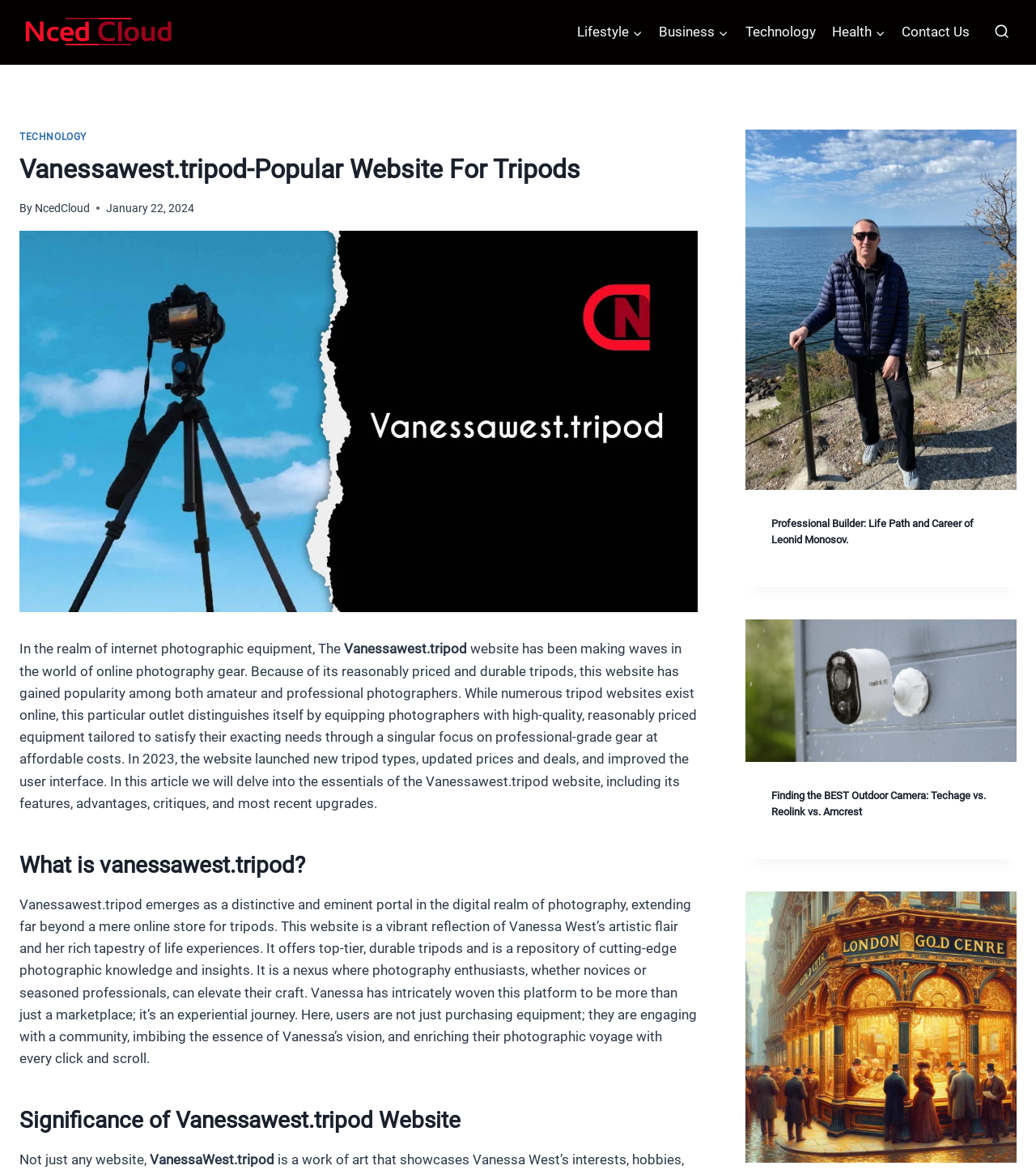Please analyze the image and provide a thorough answer to the question:
What is the topic of the first article?

The first article can be found in the article section of the webpage, and its topic is 'Professional Builder Life Path and Career of Leonid Monosov'. This topic is mentioned in the heading of the article.